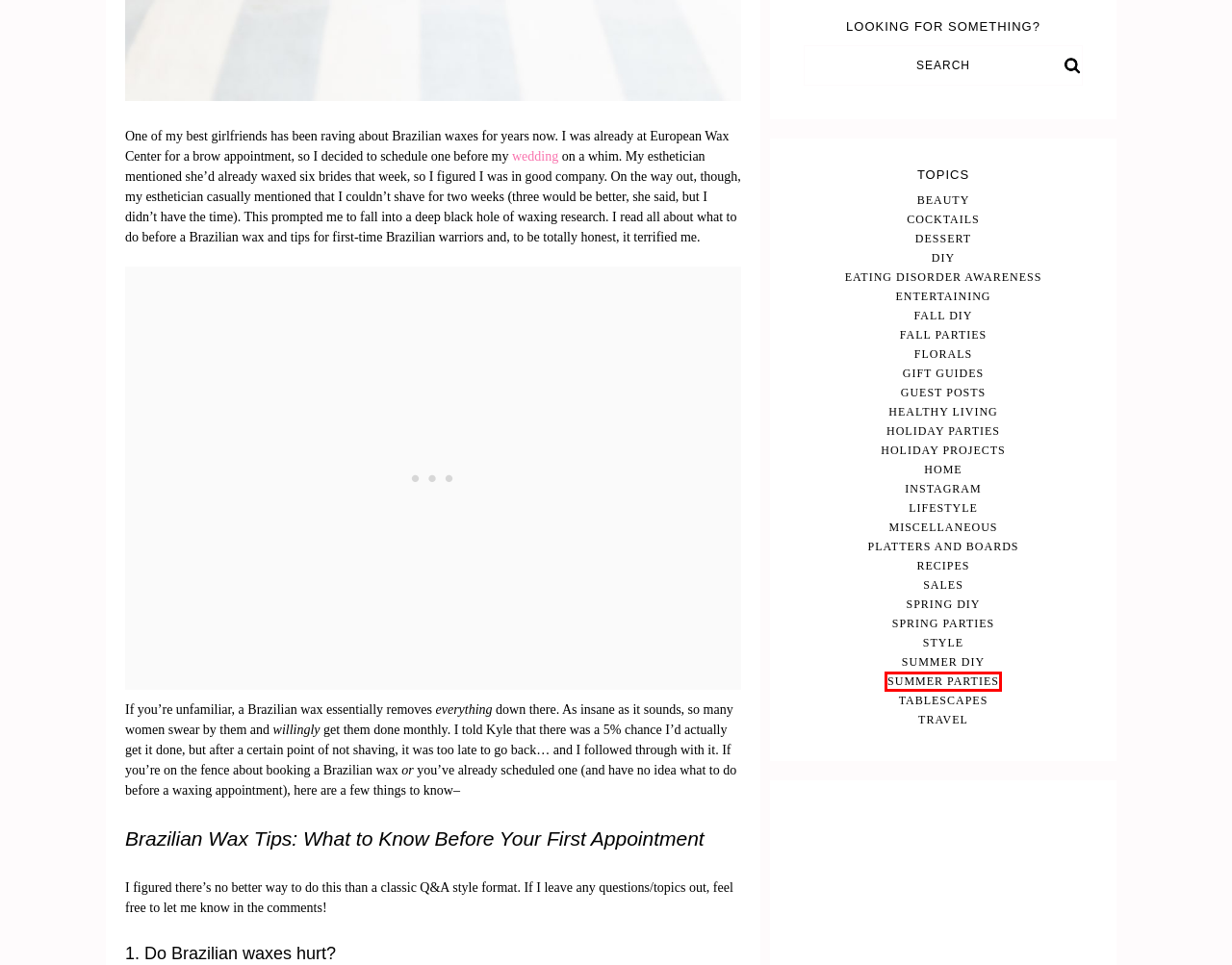You have a screenshot of a webpage with a red bounding box highlighting a UI element. Your task is to select the best webpage description that corresponds to the new webpage after clicking the element. Here are the descriptions:
A. Guest Posts Archives - Diary of a Debutante
B. Summer Parties Archives - Diary of a Debutante
C. Summer DIY Archives - Diary of a Debutante
D. Fall DIY Archives - Diary of a Debutante
E. Fall parties Archives - Diary of a Debutante
F. Travel Recaps and Recommendations | Diary of a Debutante
G. Holiday Projects Archives - Diary of a Debutante
H. Miscellaneous Archives - Diary of a Debutante

B